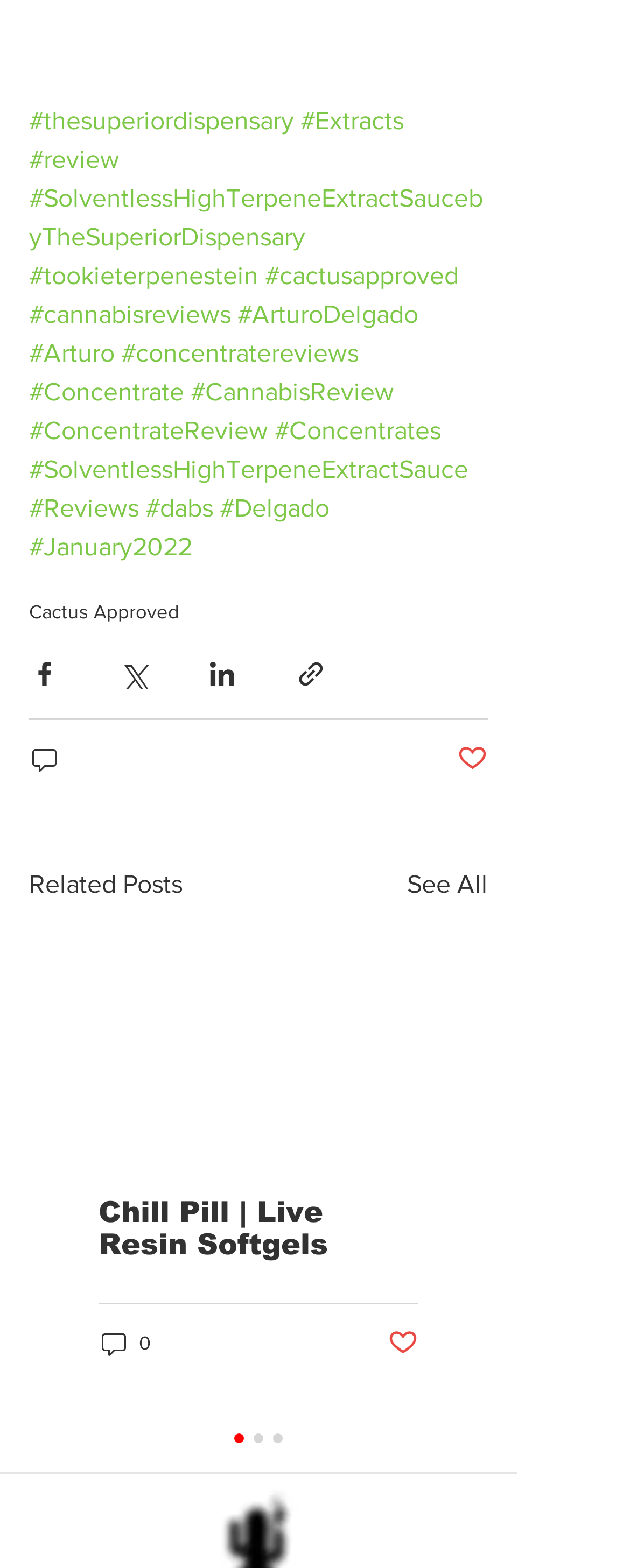Give a concise answer of one word or phrase to the question: 
What is the text of the button at the bottom right corner?

Post not marked as liked